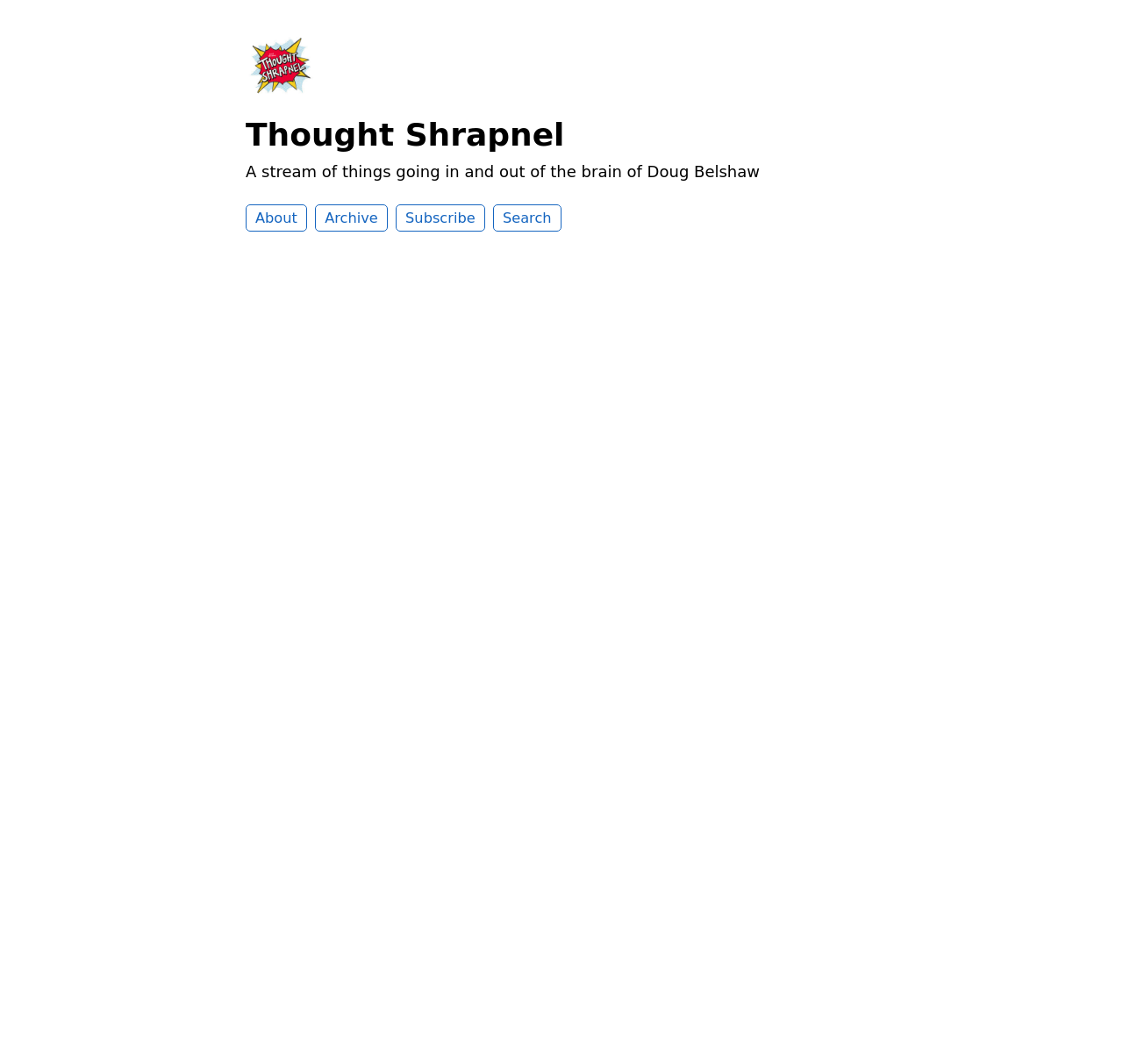What is the position of the profile photo?
We need a detailed and meticulous answer to the question.

I determined this by looking at the bounding box coordinates of the image element, which has a y1 value of 0.03, indicating that it is located at the top of the page, and an x1 value of 0.219, indicating that it is located on the left side of the page.